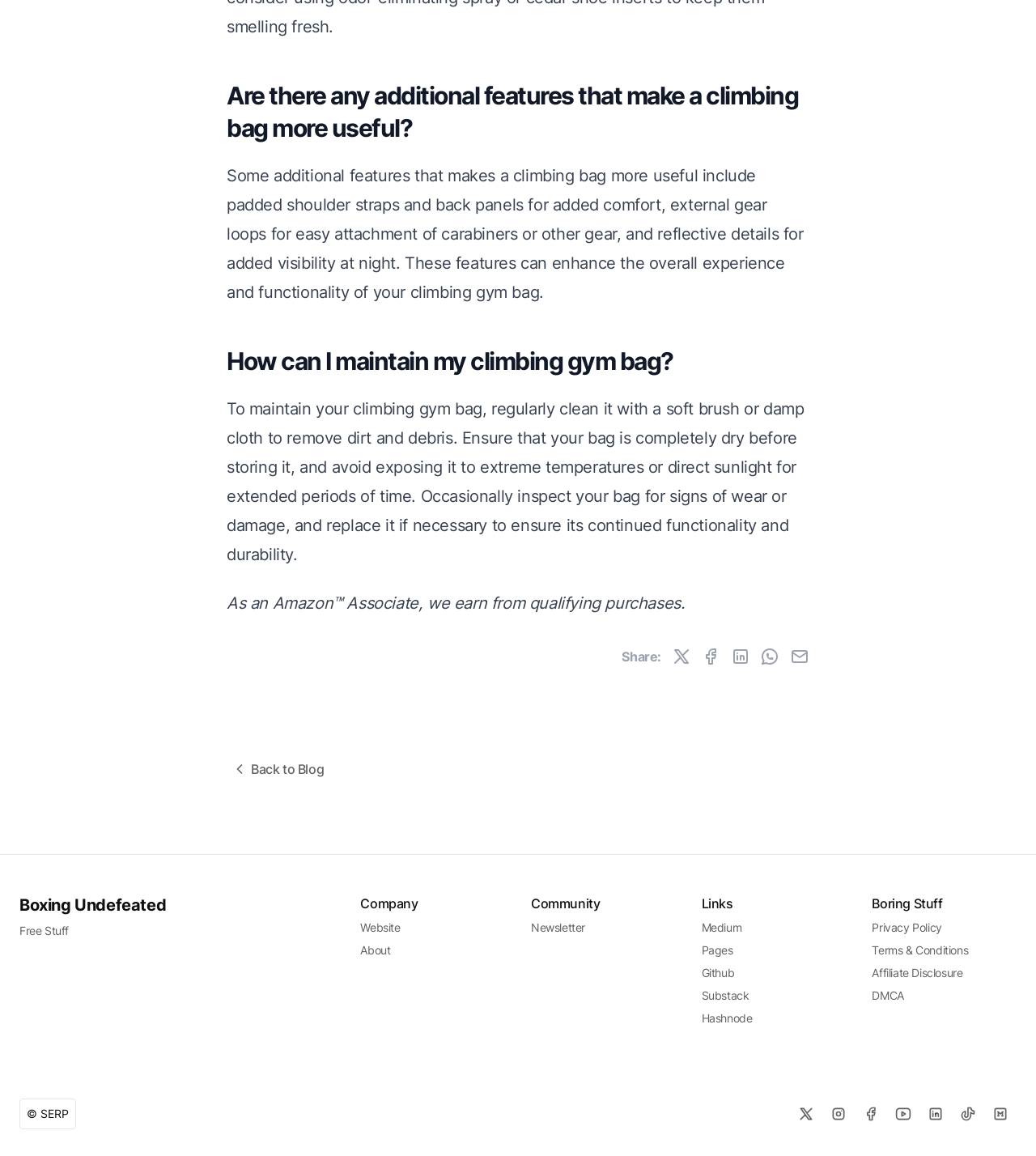Please locate the bounding box coordinates of the element that should be clicked to achieve the given instruction: "Click on the 'Regina Rexx interpreter' link".

None